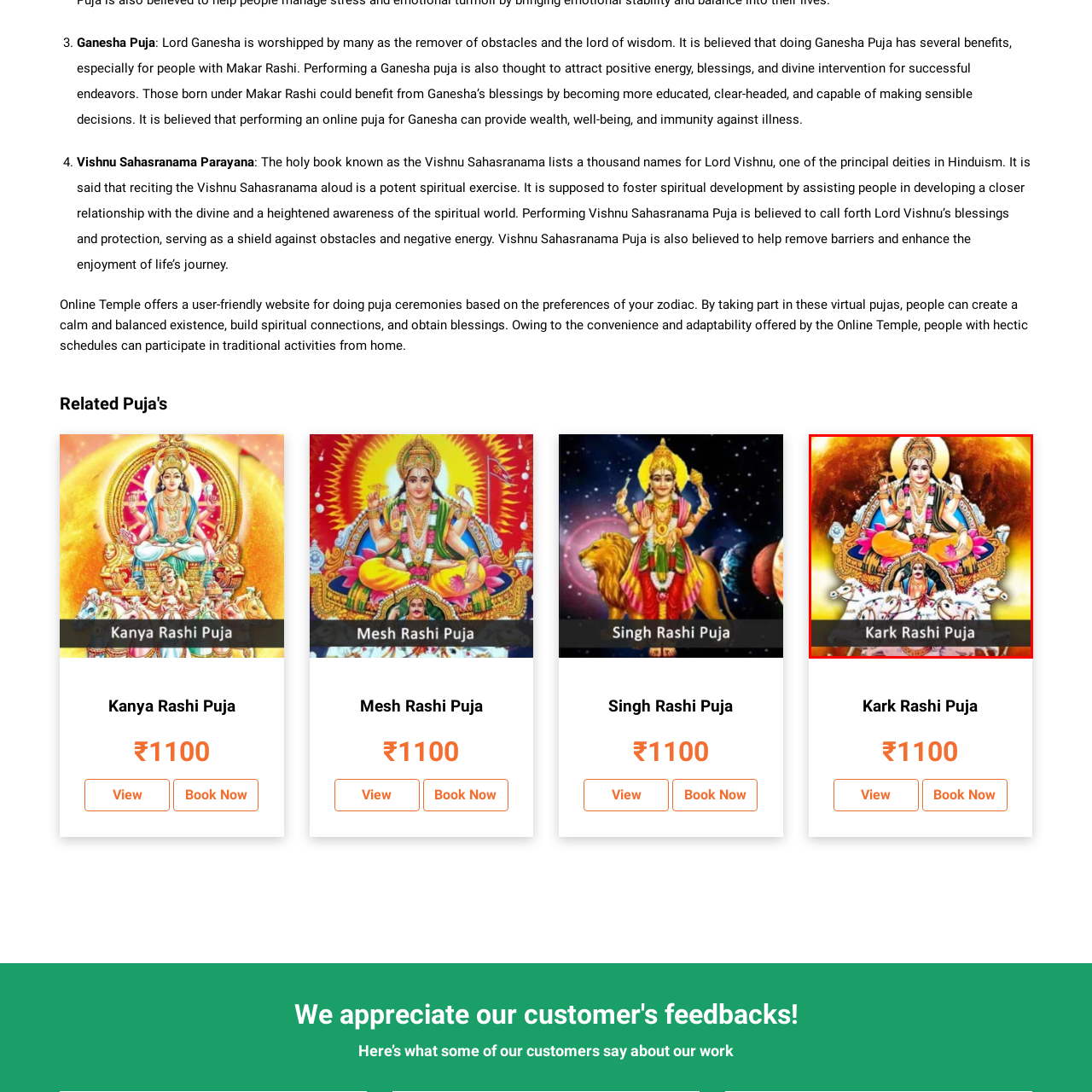Describe in detail the visual elements within the red-lined box.

The image depicts the ceremonial artwork for "Kark Rashi Puja," featuring a divine representation of a goddess seated gracefully on a throne. She is adorned in vibrant traditional attire, radiating an aura of serenity and power. Surrounding her are horses, symbolizing progress and strength, set against a celestial backdrop that enhances the divine theme. The text overlay boldly states "Kark Rashi Puja," indicating the specific ritual associated with individuals belonging to the Cancer zodiac sign. This puja is believed to bring blessings, prosperity, and protection, resonating deeply with those who partake in it.